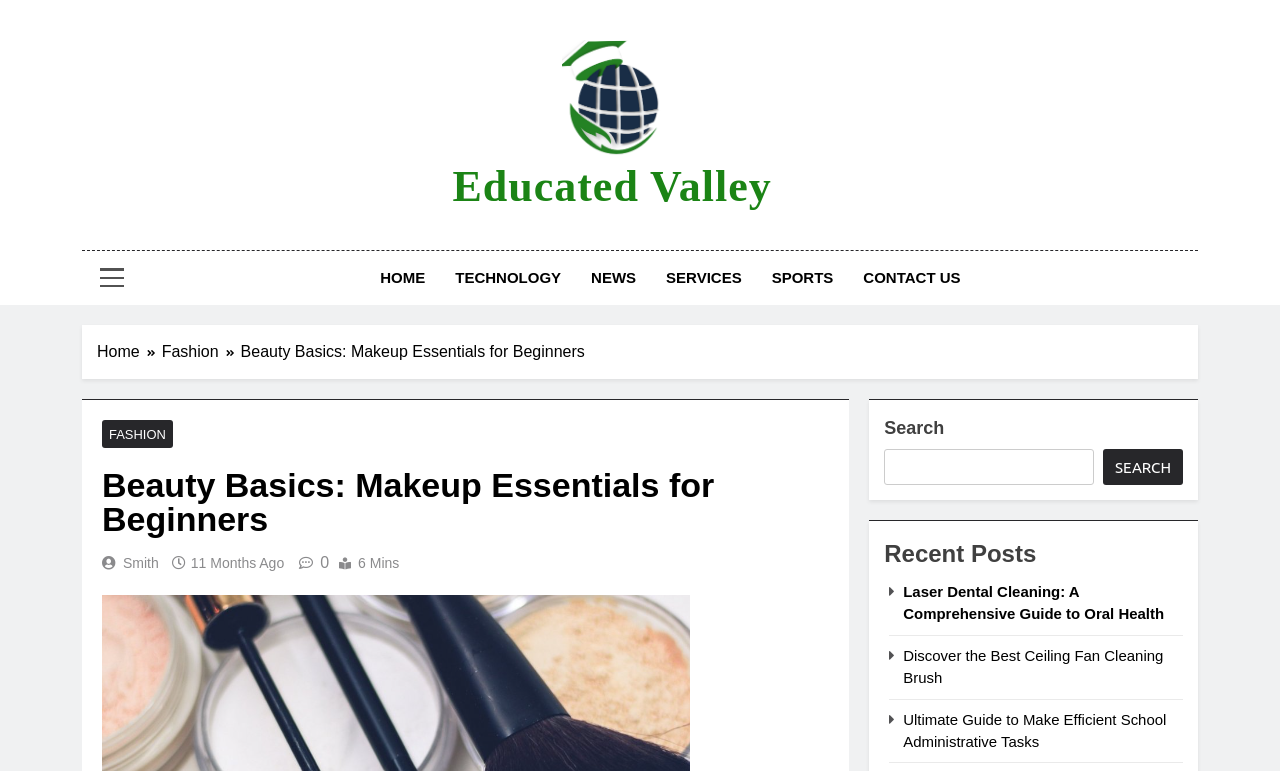Use a single word or phrase to answer this question: 
What is the purpose of the icon with the code '0'?

Share